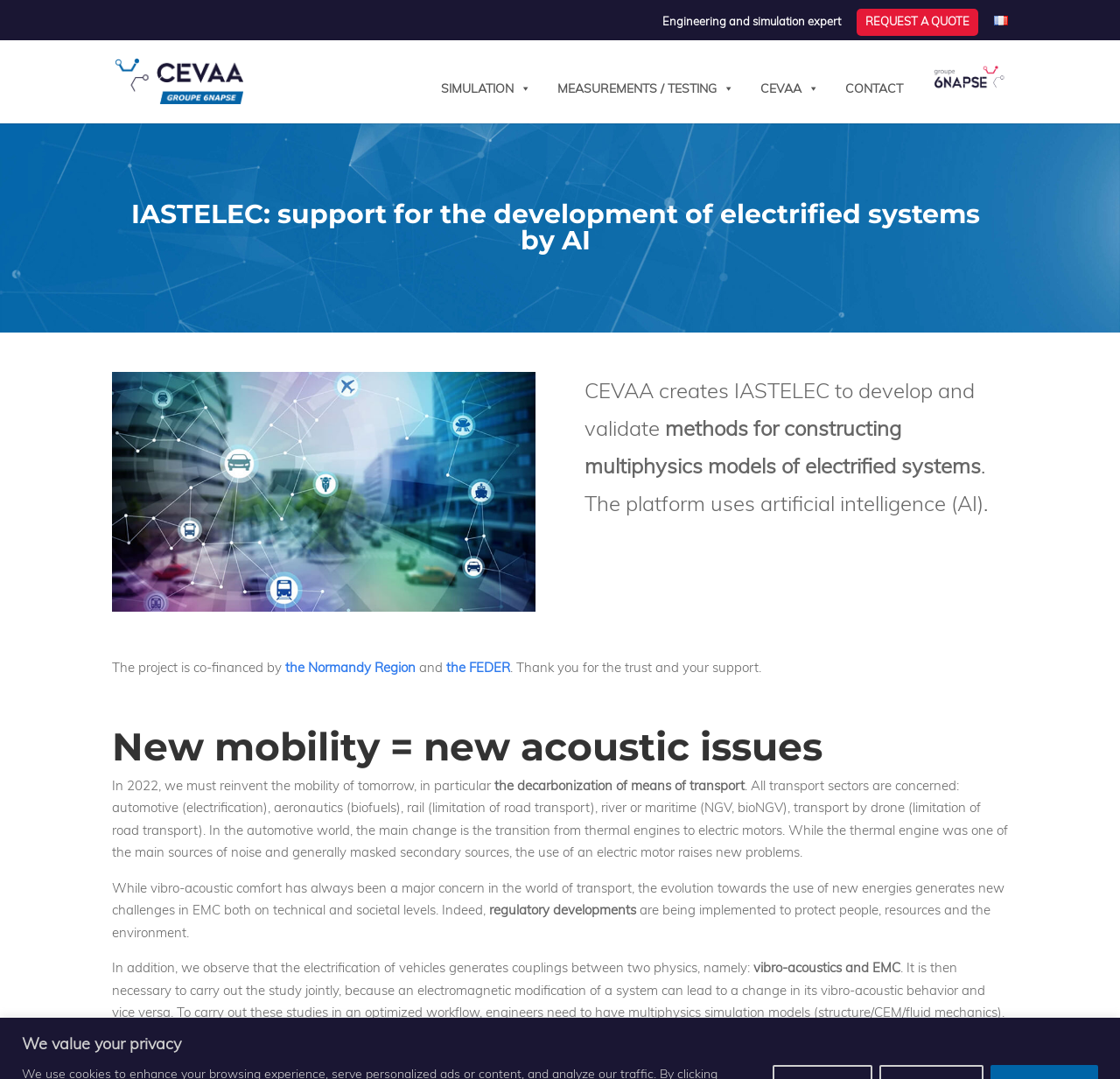Show the bounding box coordinates of the region that should be clicked to follow the instruction: "Click the 'CONTACT' link."

[0.731, 0.049, 0.806, 0.114]